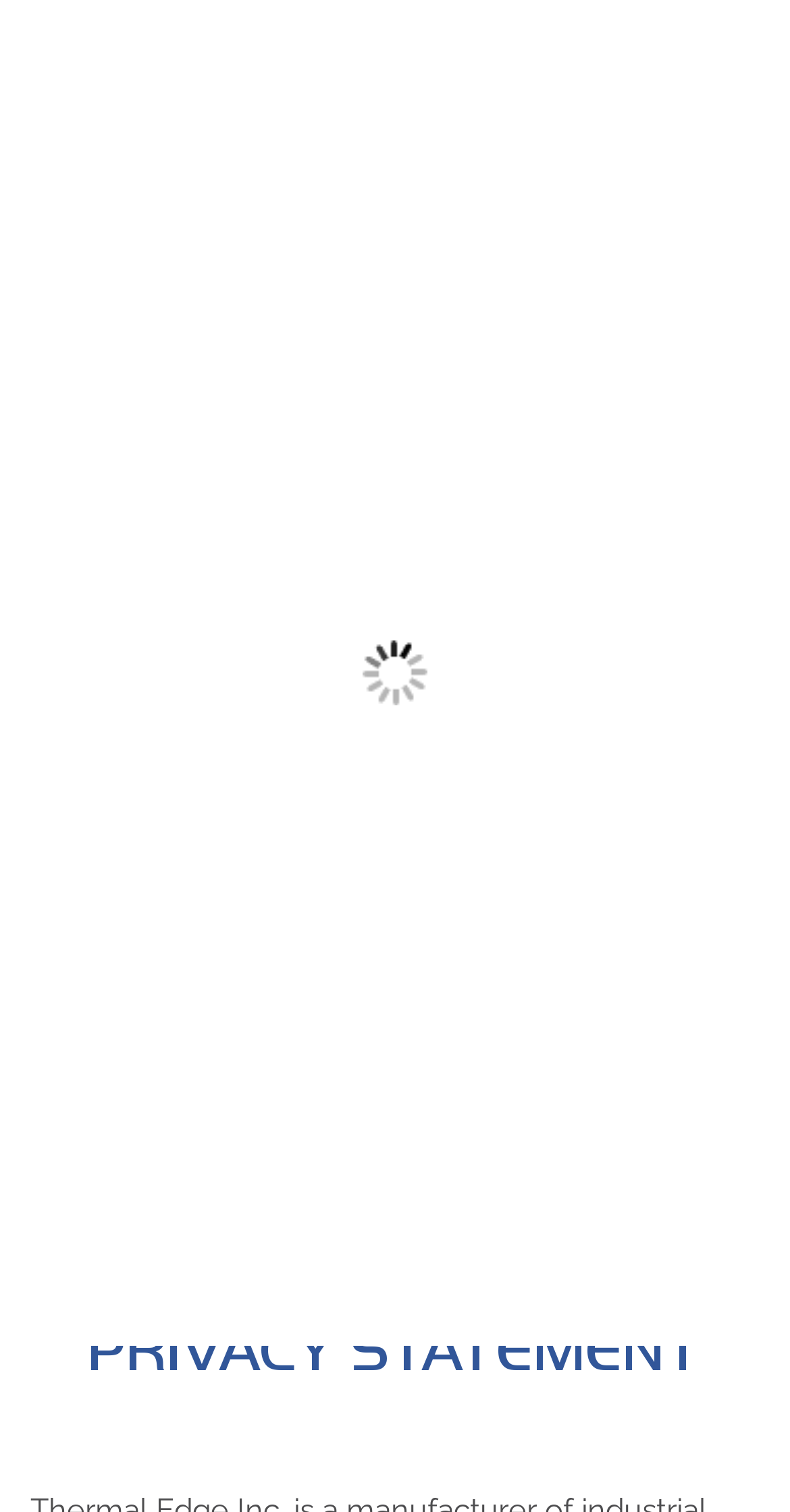Respond to the question below with a single word or phrase:
What is the purpose of the search box?

To search the website